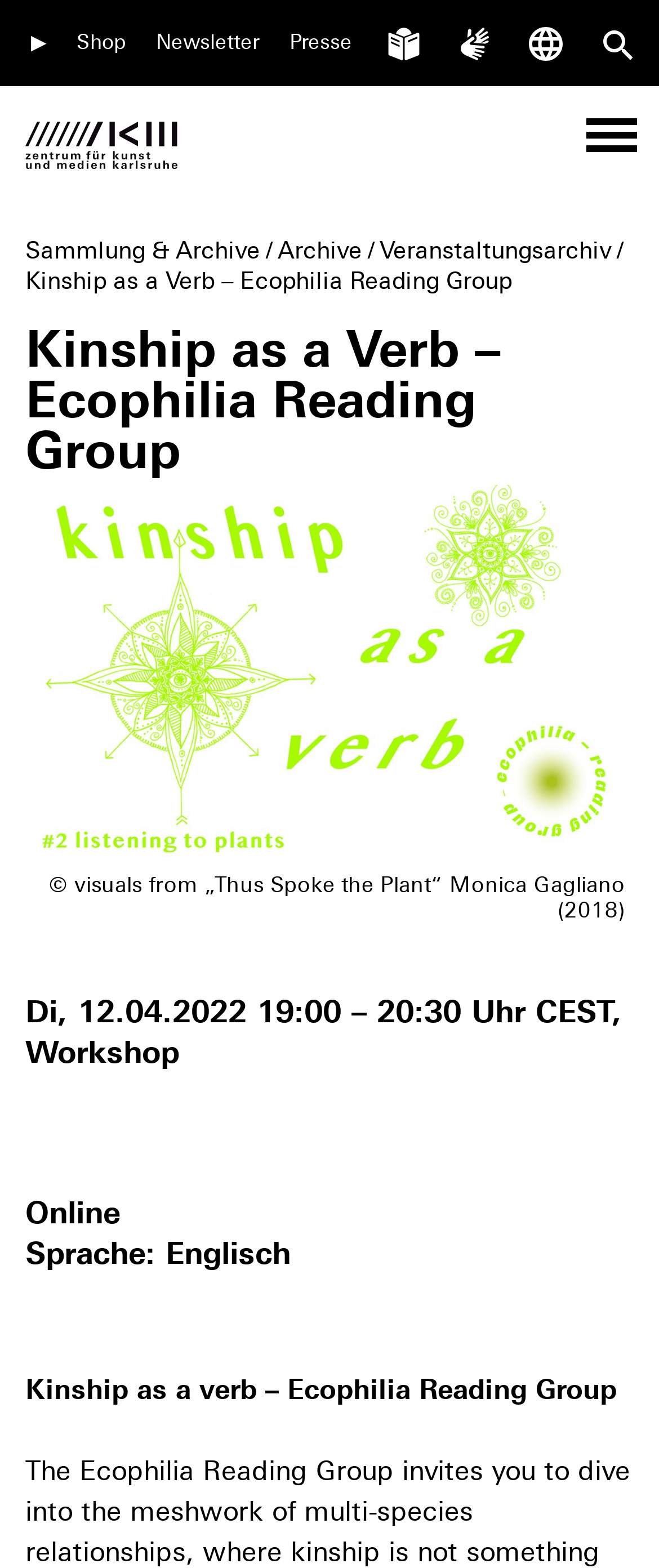Please determine the bounding box coordinates of the clickable area required to carry out the following instruction: "Click the language switcher". The coordinates must be four float numbers between 0 and 1, represented as [left, top, right, bottom].

[0.788, 0.0, 0.866, 0.055]